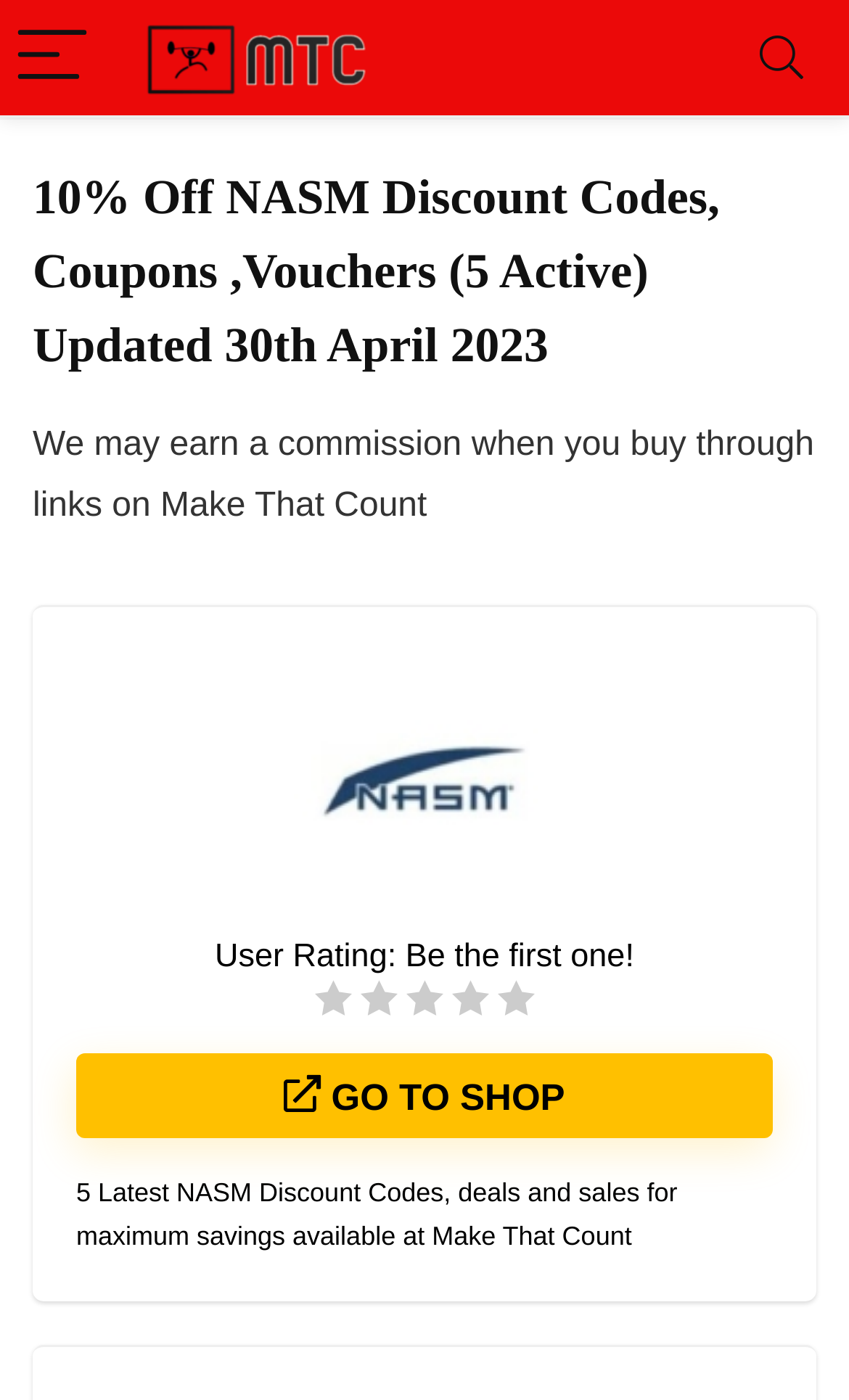What rating system is used on the website? Based on the image, give a response in one word or a short phrase.

User Rating